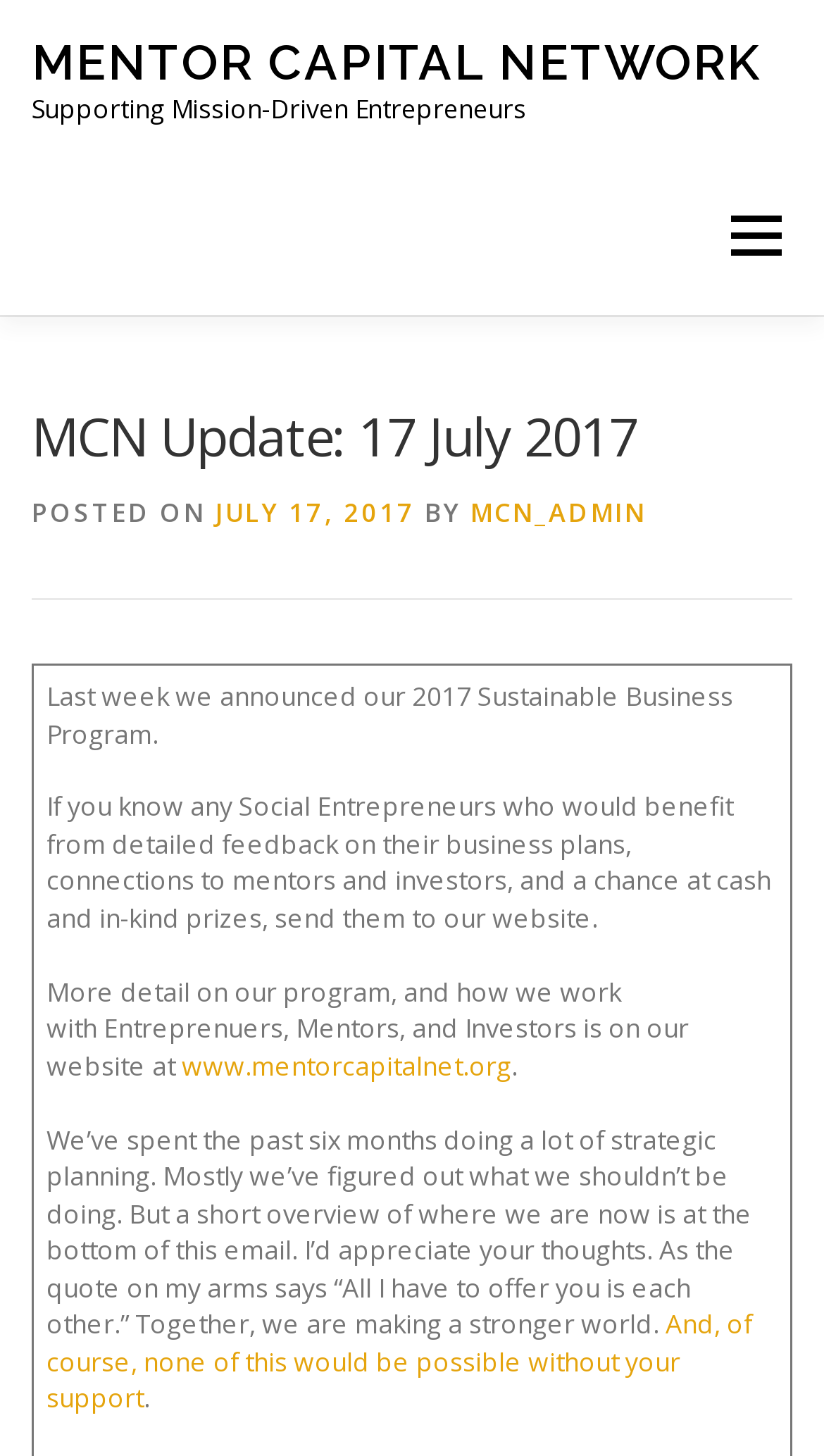What is the main heading of this webpage? Please extract and provide it.

MCN Update: 17 July 2017